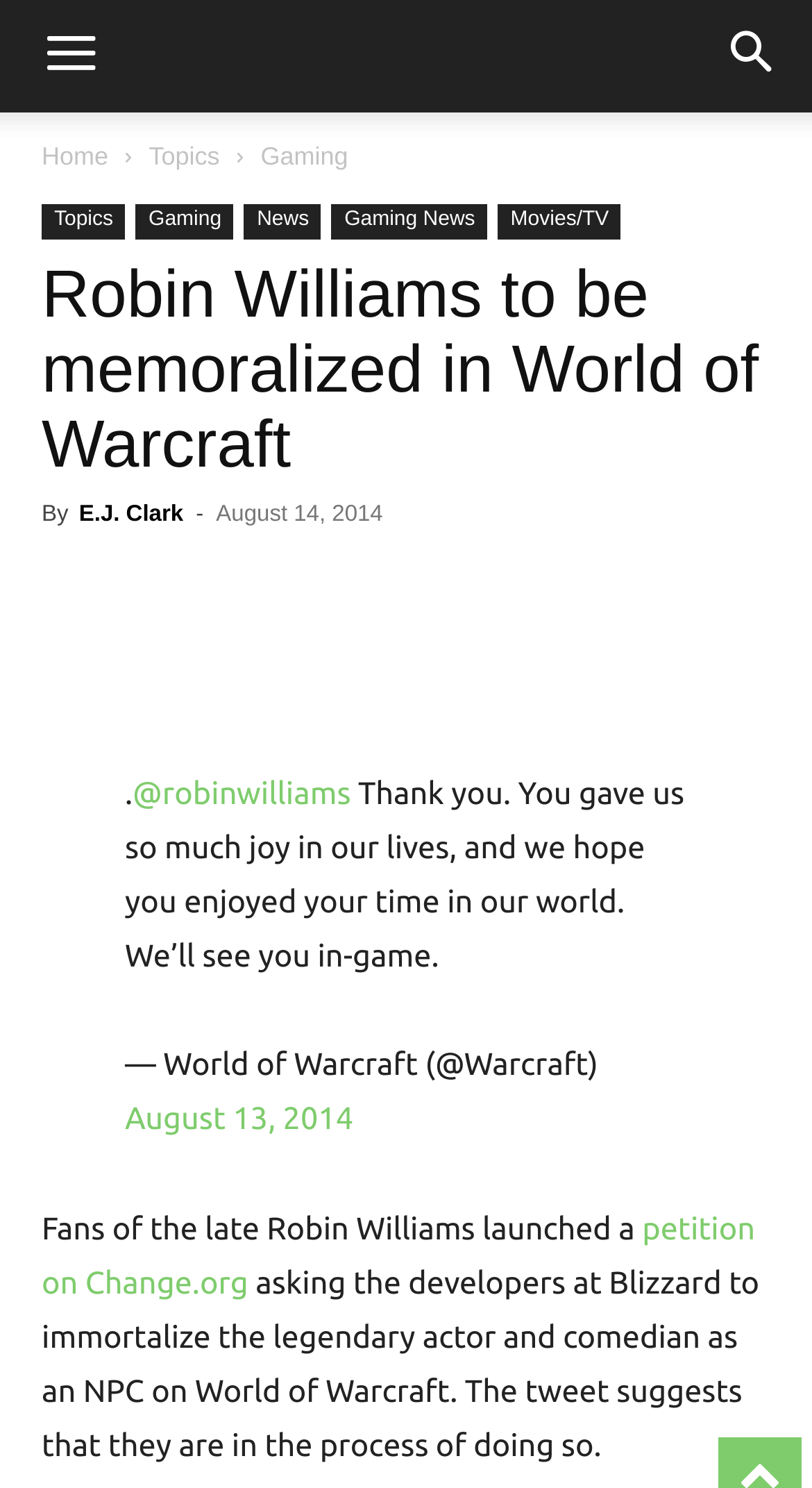Locate the bounding box of the user interface element based on this description: "E.J. Clark".

[0.097, 0.337, 0.226, 0.354]